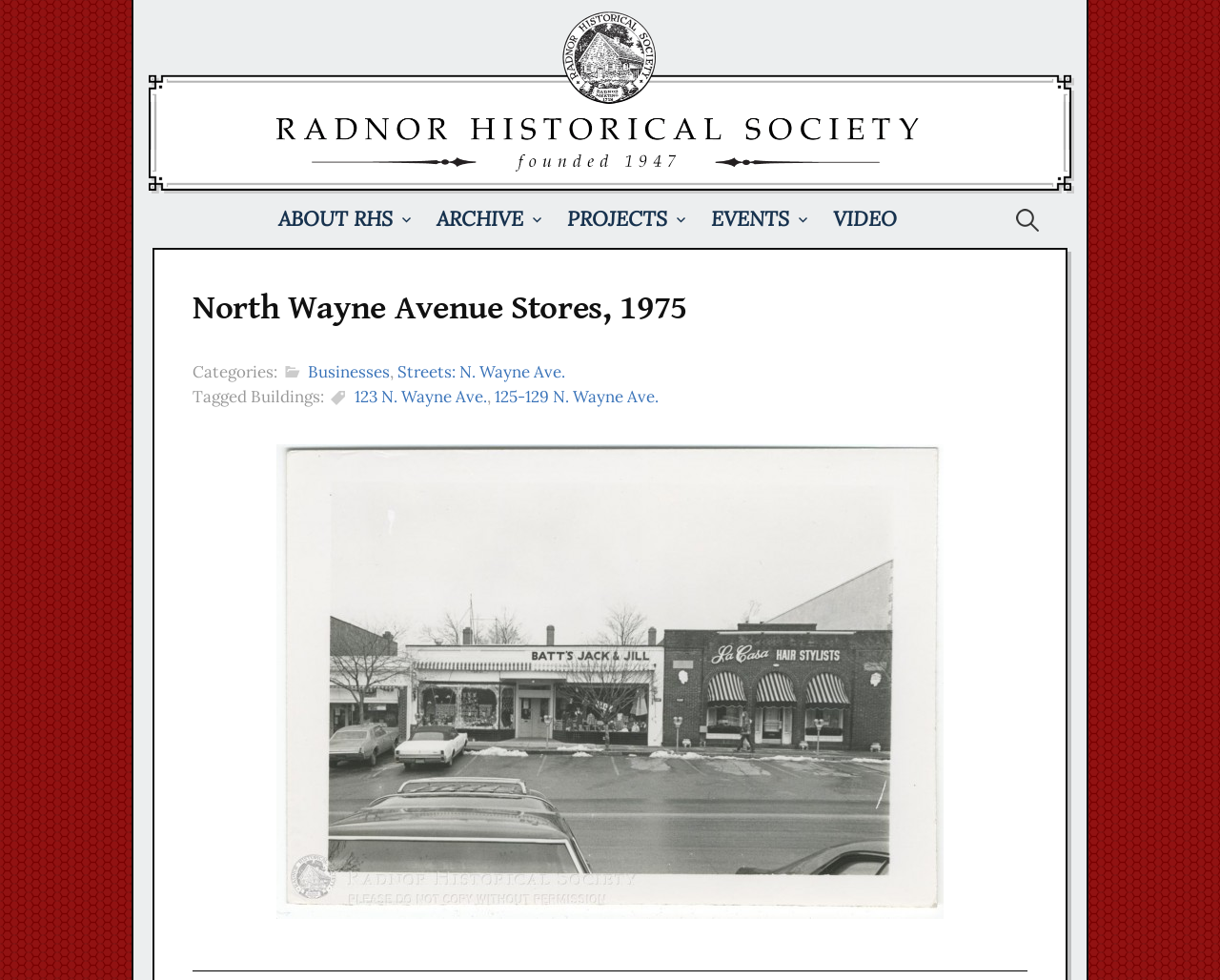Find the bounding box coordinates of the clickable area that will achieve the following instruction: "explore projects".

[0.45, 0.194, 0.568, 0.252]